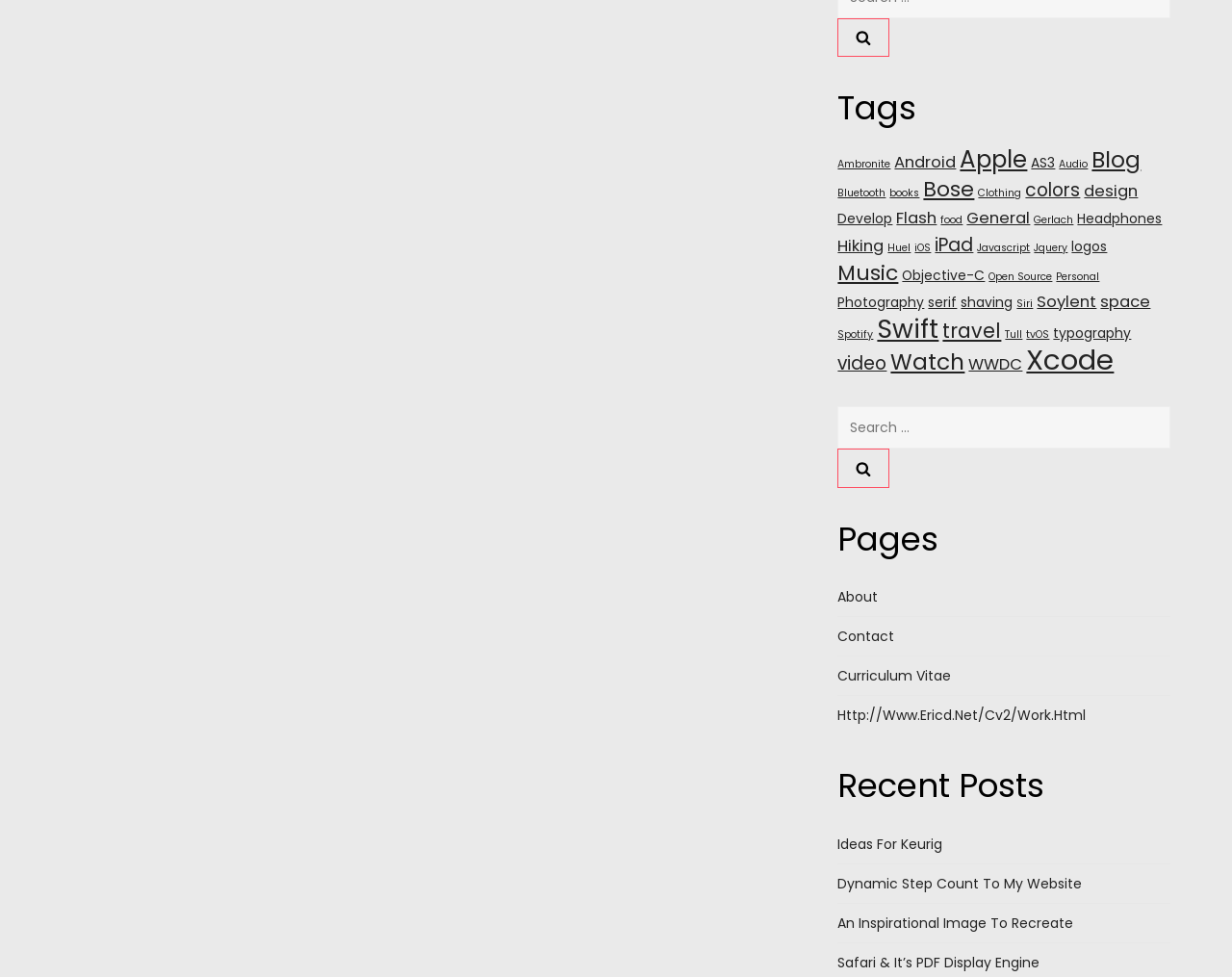What is the purpose of the search box?
Answer briefly with a single word or phrase based on the image.

Search for content